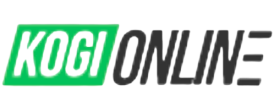What is the purpose of the logo?
Provide an in-depth and detailed answer to the question.

The logo plays a crucial role in establishing the brand identity of Kogi Online, making it easily recognizable to its audience, which is essential for building trust and credibility with readers.